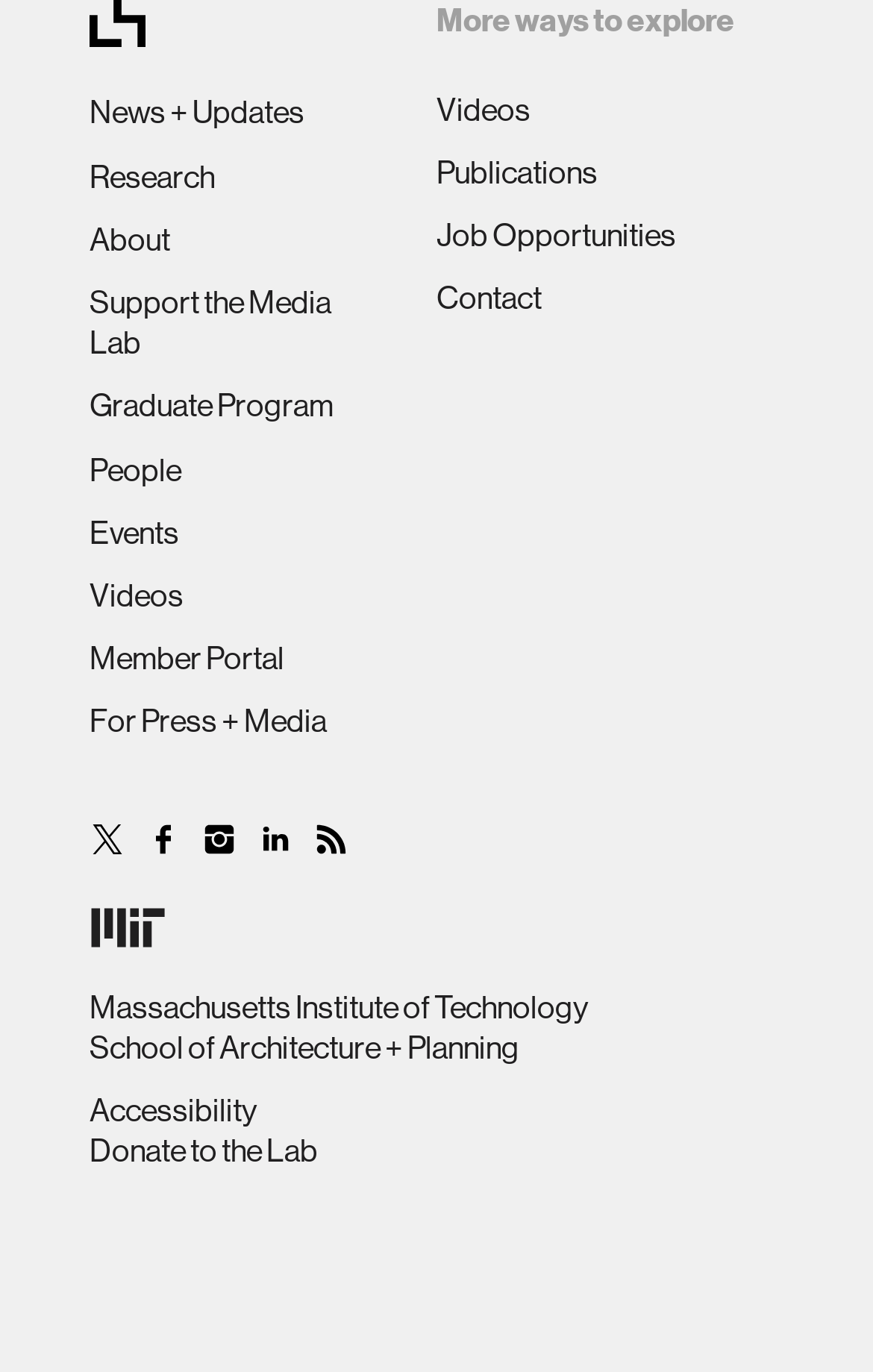Determine the coordinates of the bounding box for the clickable area needed to execute this instruction: "View Videos".

[0.103, 0.421, 0.21, 0.447]